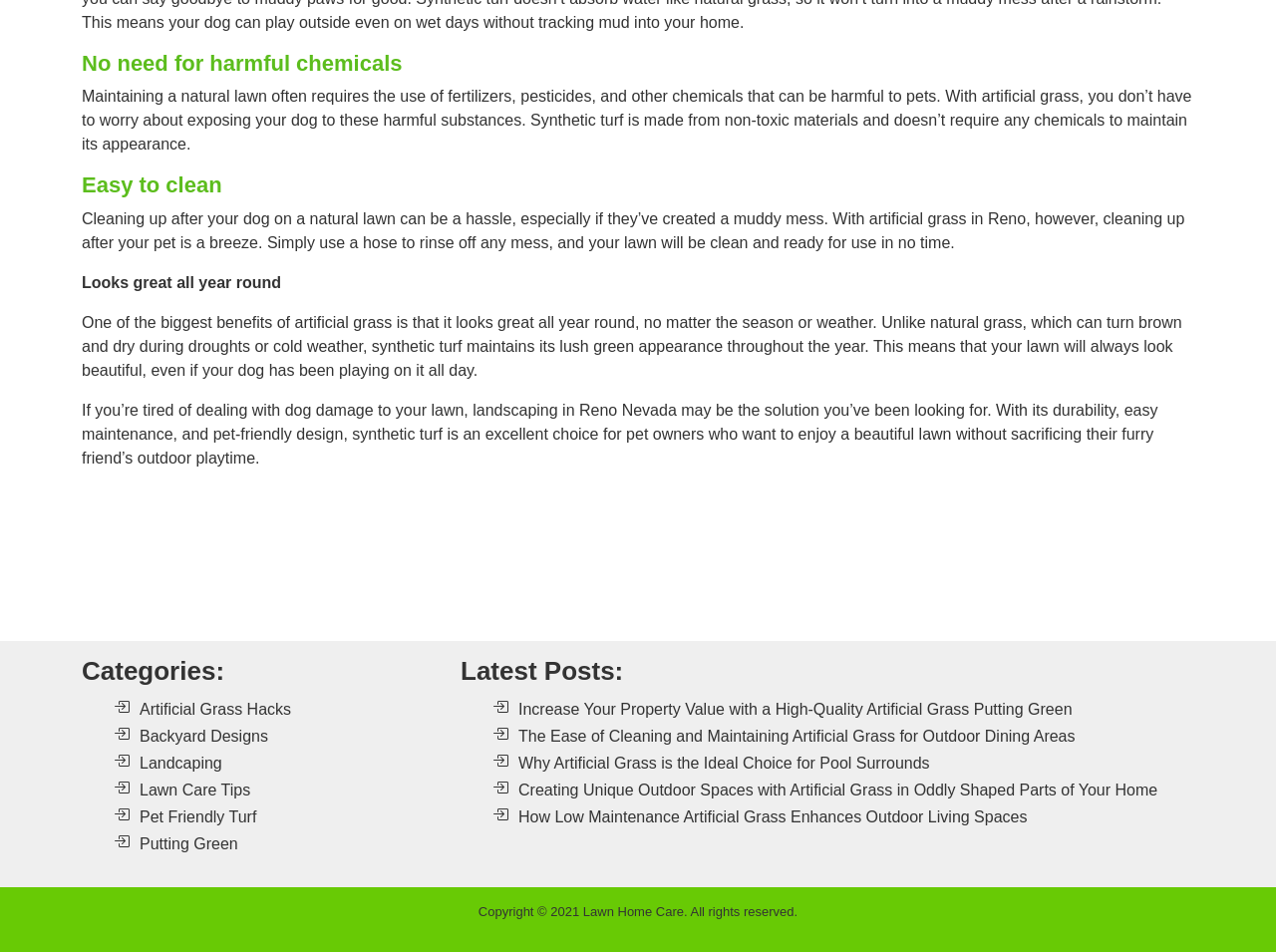Please find the bounding box coordinates in the format (top-left x, top-left y, bottom-right x, bottom-right y) for the given element description. Ensure the coordinates are floating point numbers between 0 and 1. Description: Putting Green

[0.109, 0.877, 0.187, 0.895]